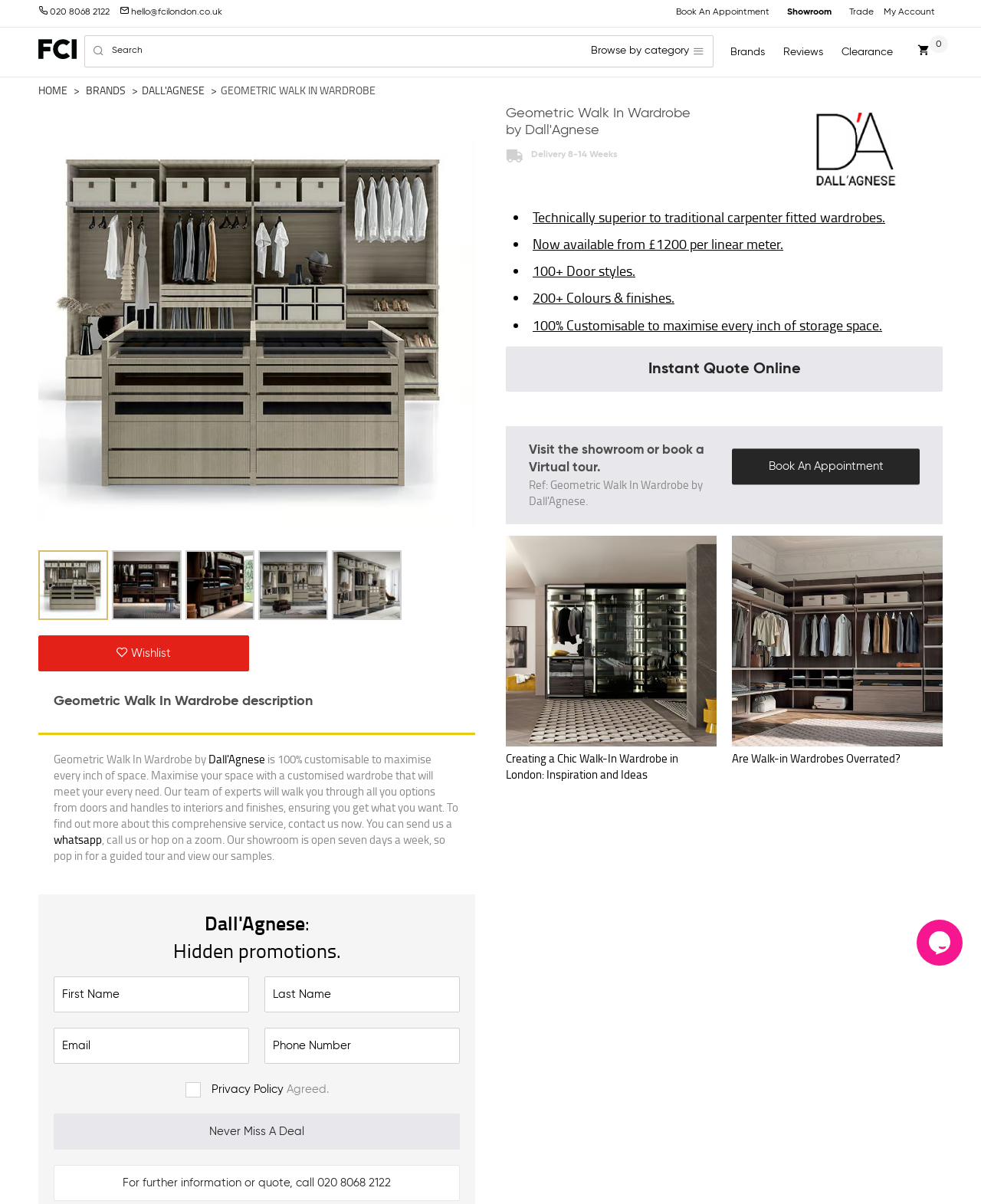Please respond to the question using a single word or phrase:
What is the minimum price of the geometric walk-in wardrobe?

£1200 per linear meter